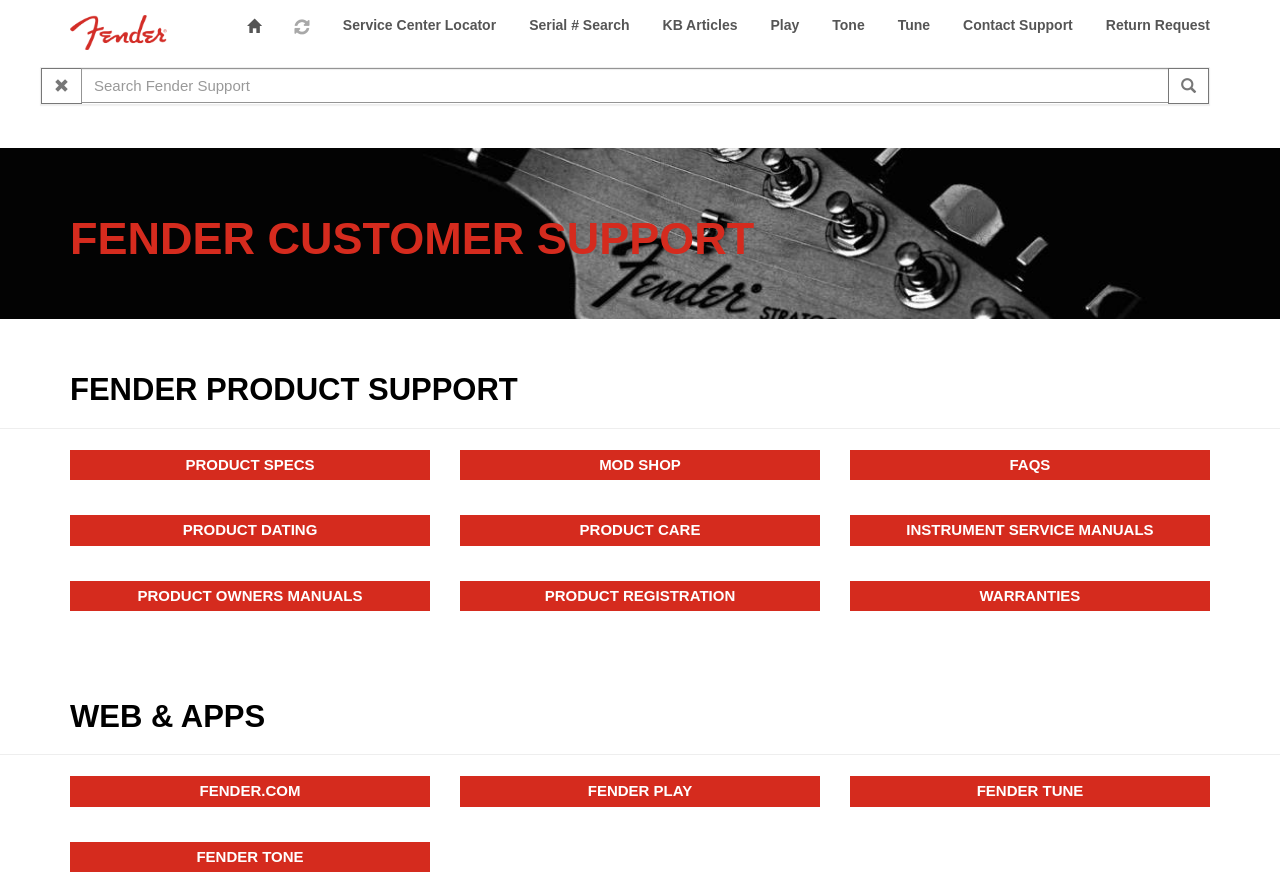Provide the bounding box coordinates of the area you need to click to execute the following instruction: "Contact Support".

[0.741, 0.0, 0.85, 0.057]